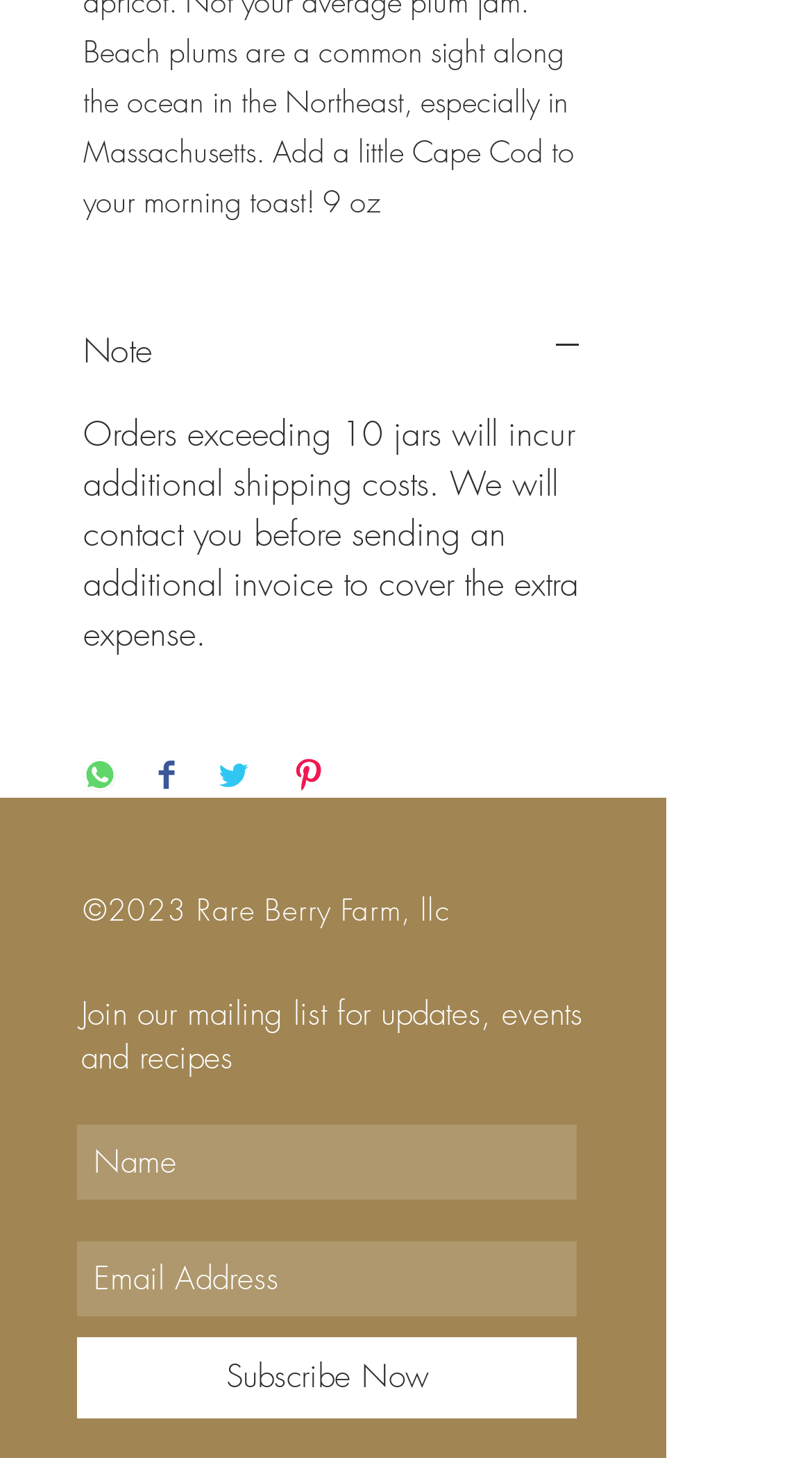Please answer the following question using a single word or phrase: 
How many social media sharing buttons are there?

4